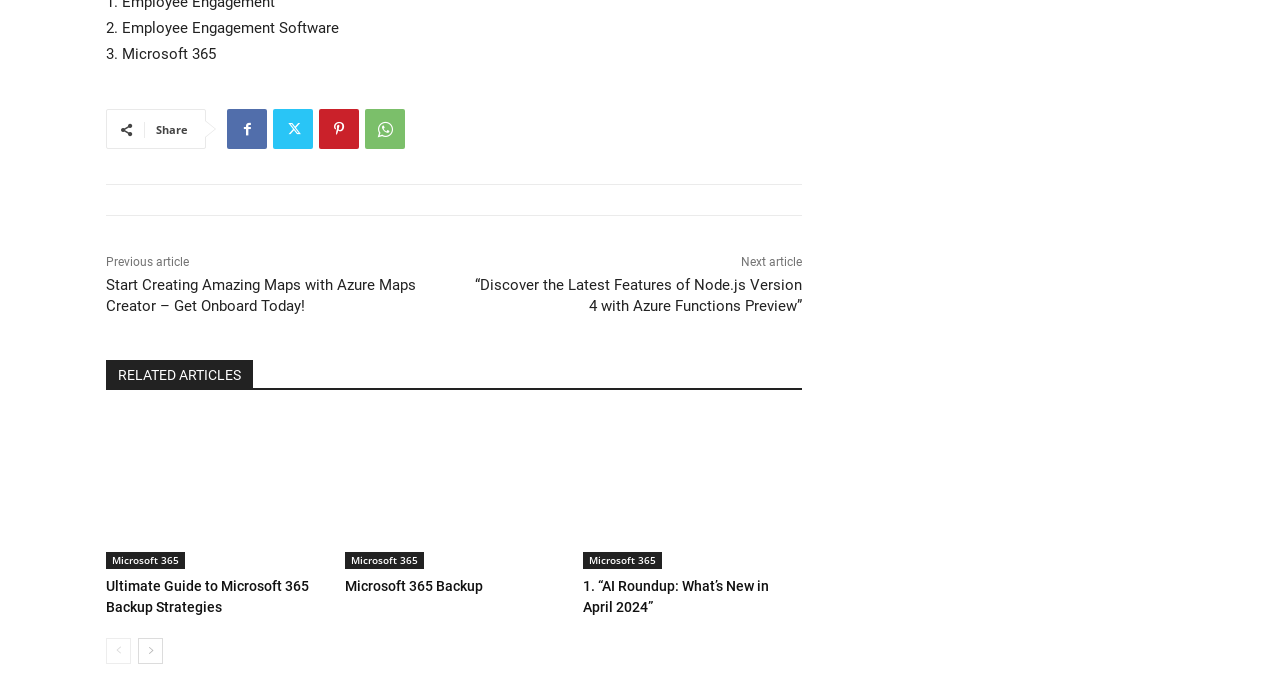Please identify the bounding box coordinates of the clickable area that will allow you to execute the instruction: "Share".

[0.122, 0.178, 0.147, 0.199]